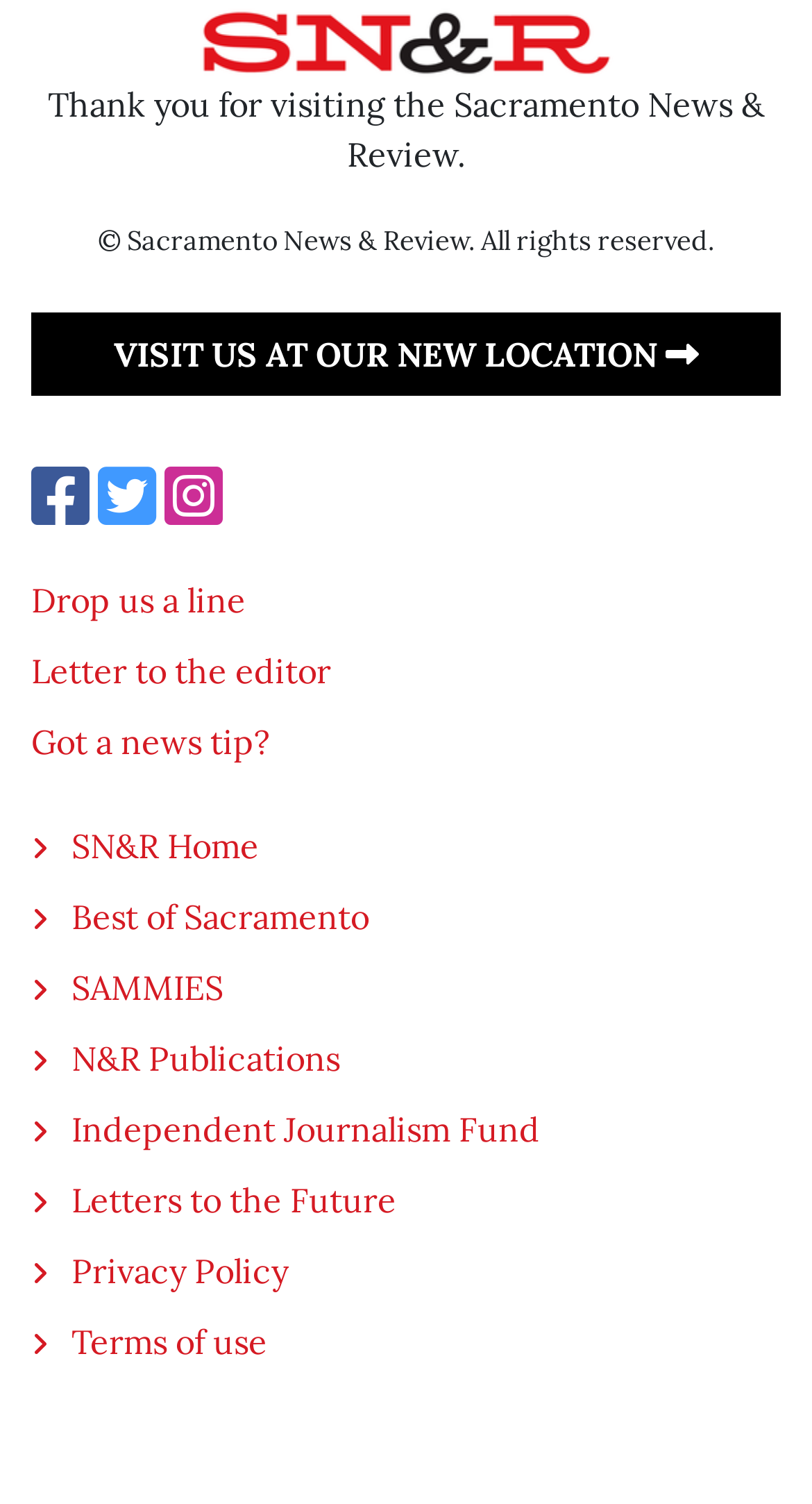Please provide a detailed answer to the question below by examining the image:
What is the purpose of the link 'Independent Journalism Fund'?

The link 'Independent Journalism Fund' is likely for donating to support independent journalism, as it is placed among other links related to the publication's operations and policies.